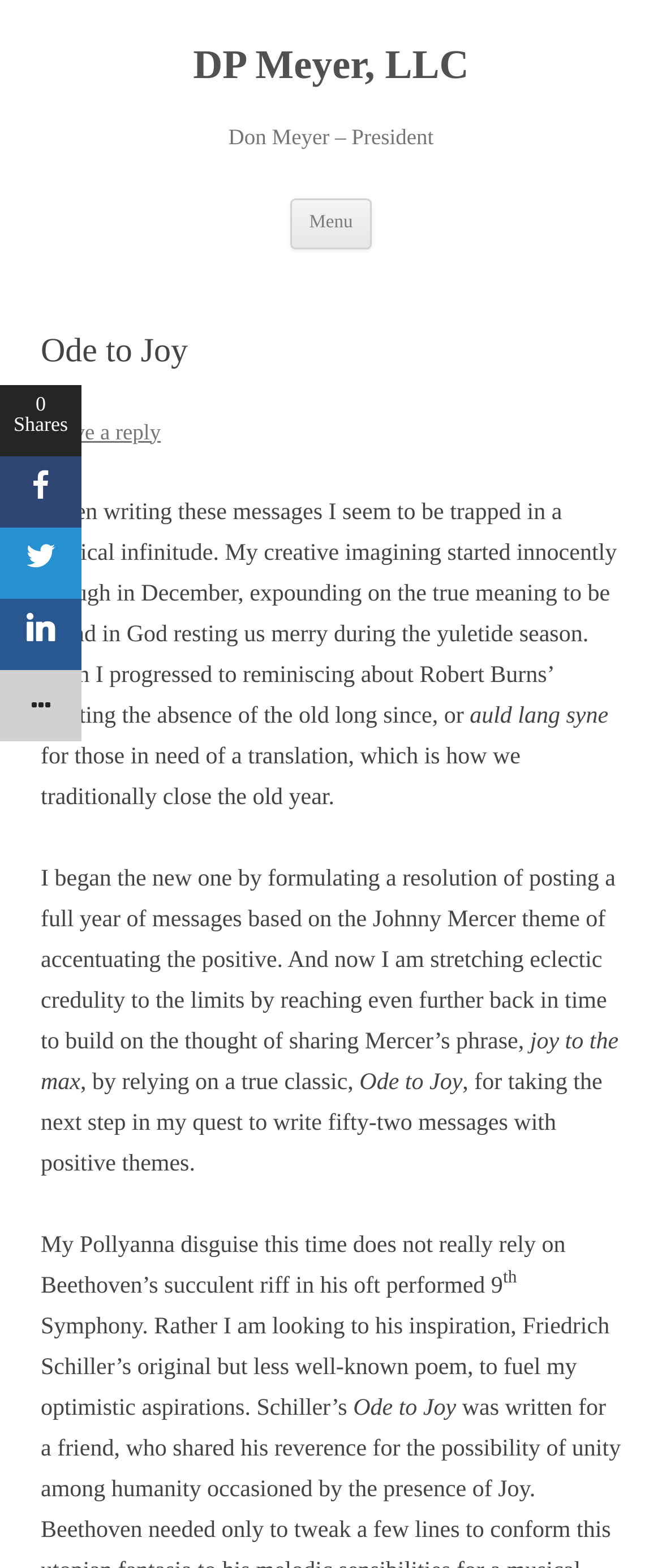Answer the following inquiry with a single word or phrase:
What is the name of the company?

DP Meyer, LLC